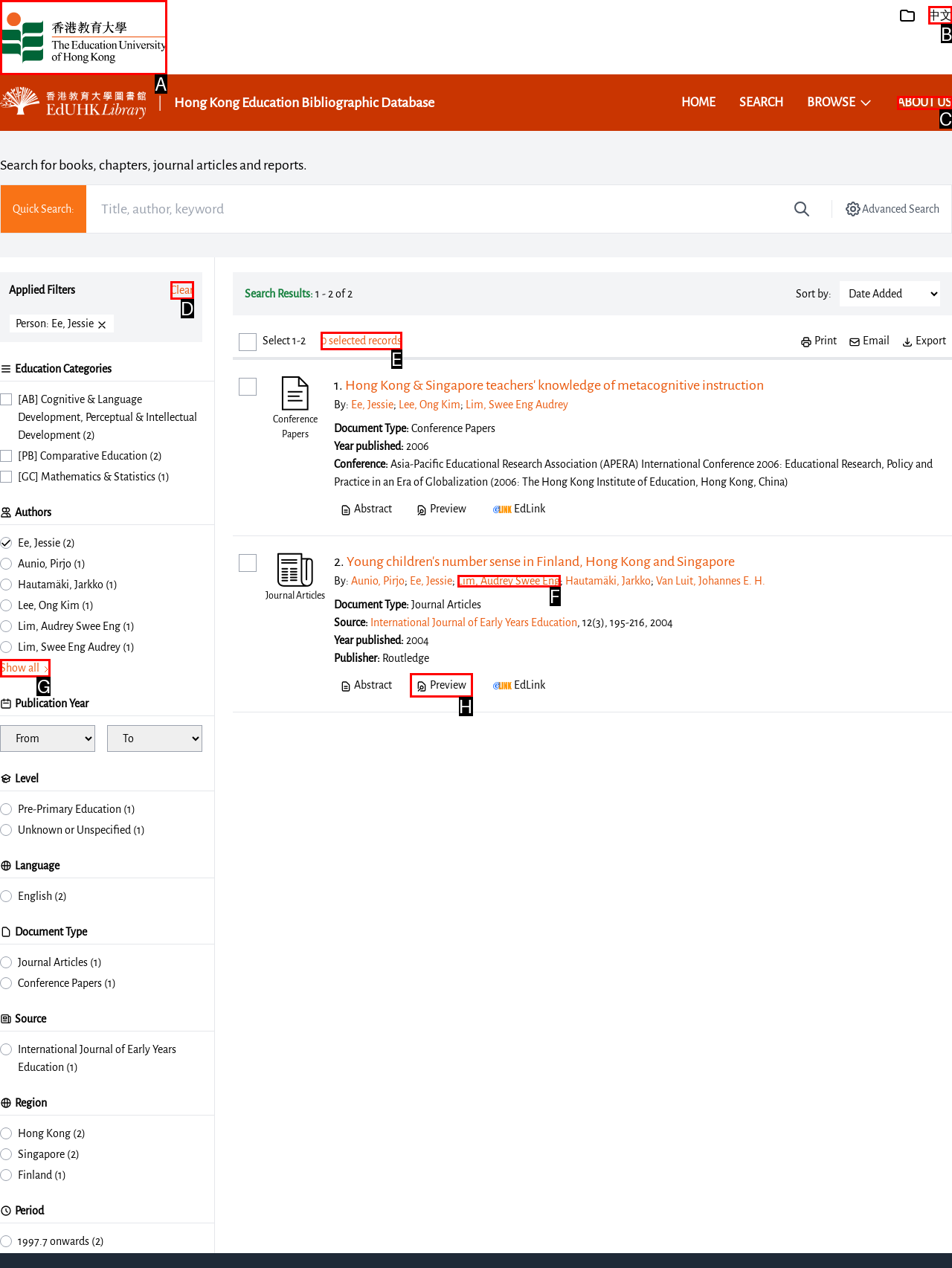Select the correct HTML element to complete the following task: Show all authors
Provide the letter of the choice directly from the given options.

G